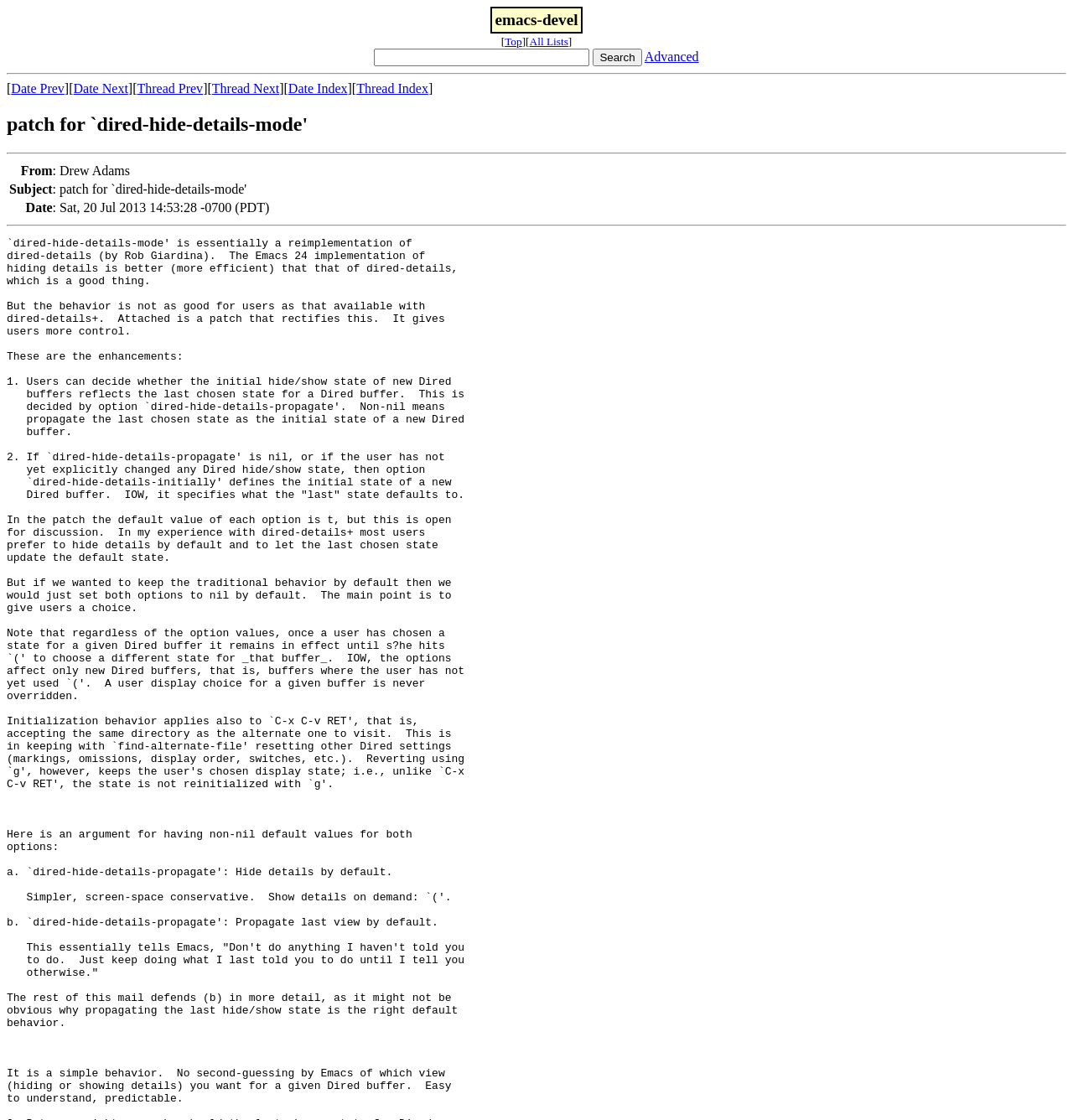Based on the image, give a detailed response to the question: What is the purpose of the textbox?

I found the purpose of the textbox by looking at the button next to it, which is labeled 'Search', indicating that the textbox is for searching.